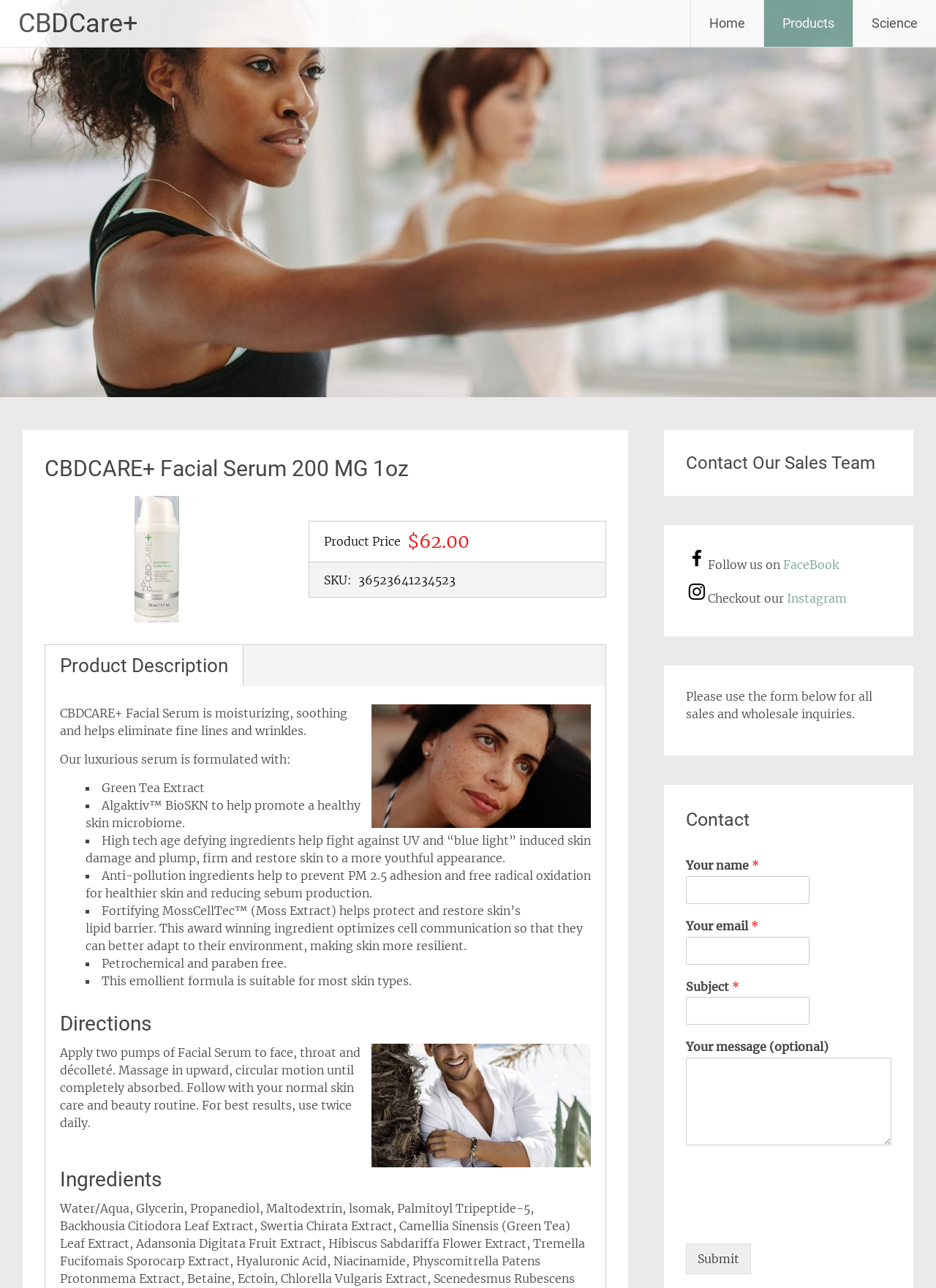What is the function of the 'Submit' button?
Please provide a single word or phrase as the answer based on the screenshot.

To submit the contact form